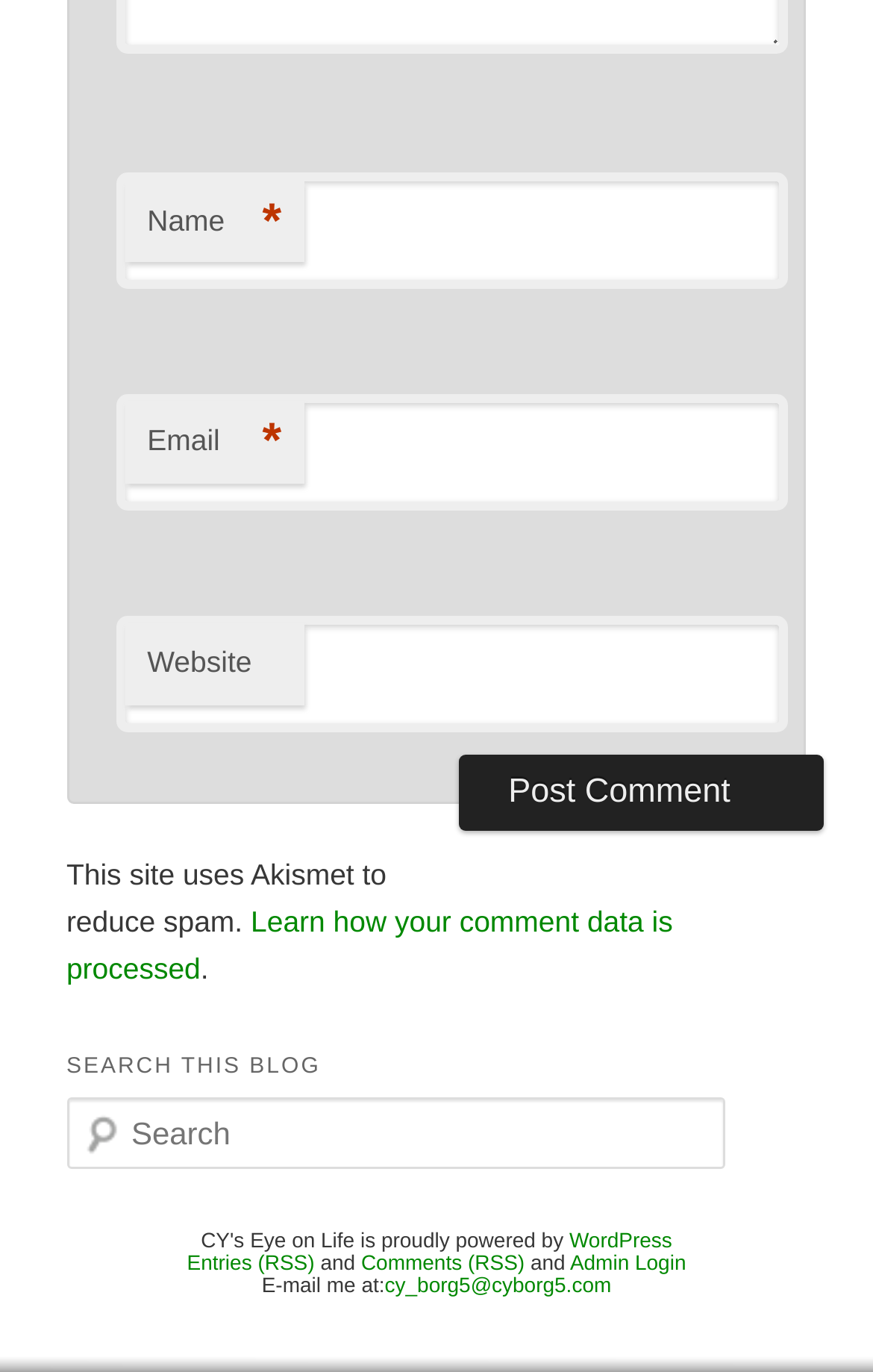Determine the bounding box coordinates of the clickable region to carry out the instruction: "Search this blog".

[0.076, 0.8, 0.832, 0.852]